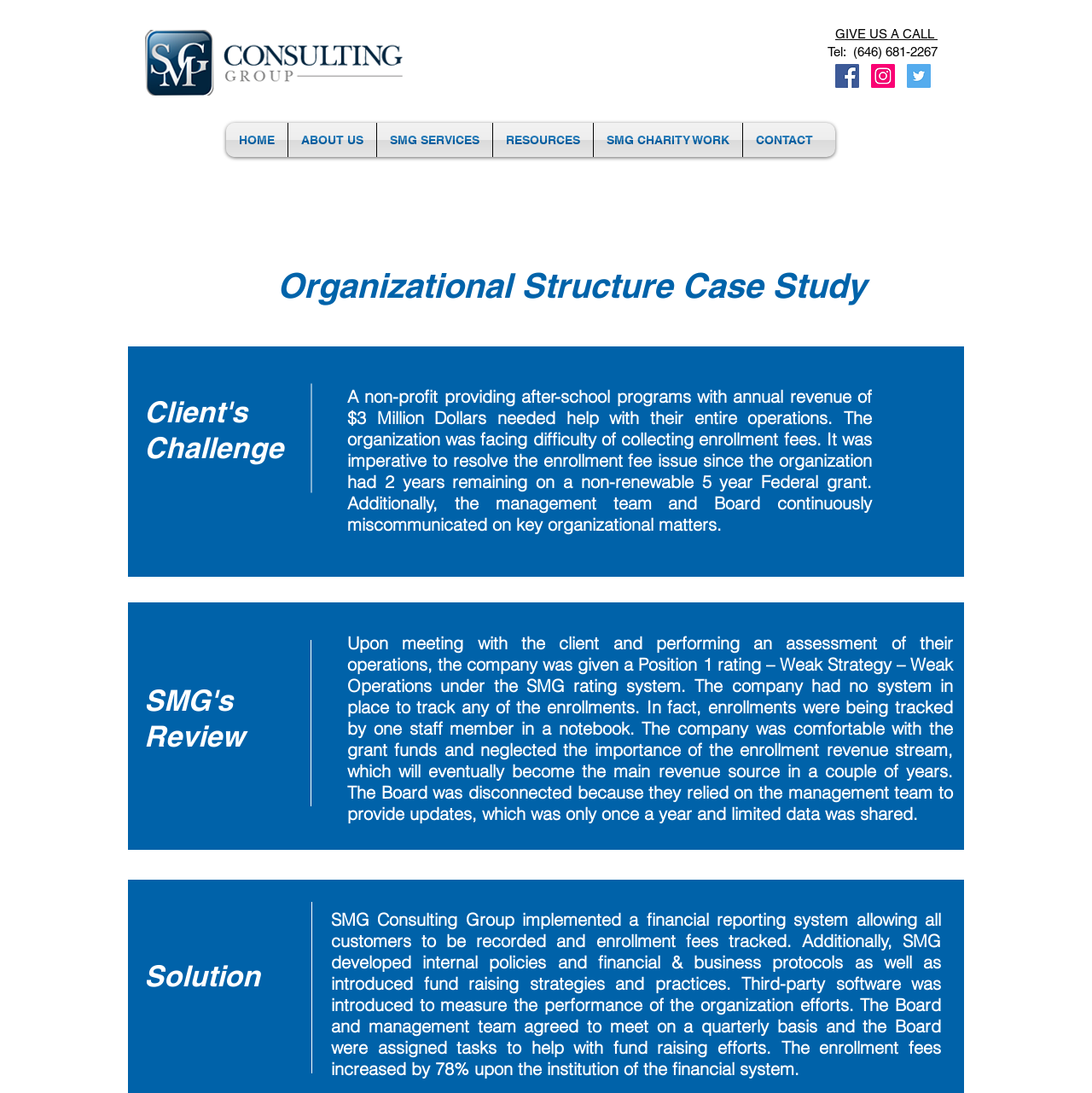Find the bounding box coordinates of the clickable area that will achieve the following instruction: "Visit Facebook page".

[0.765, 0.059, 0.787, 0.08]